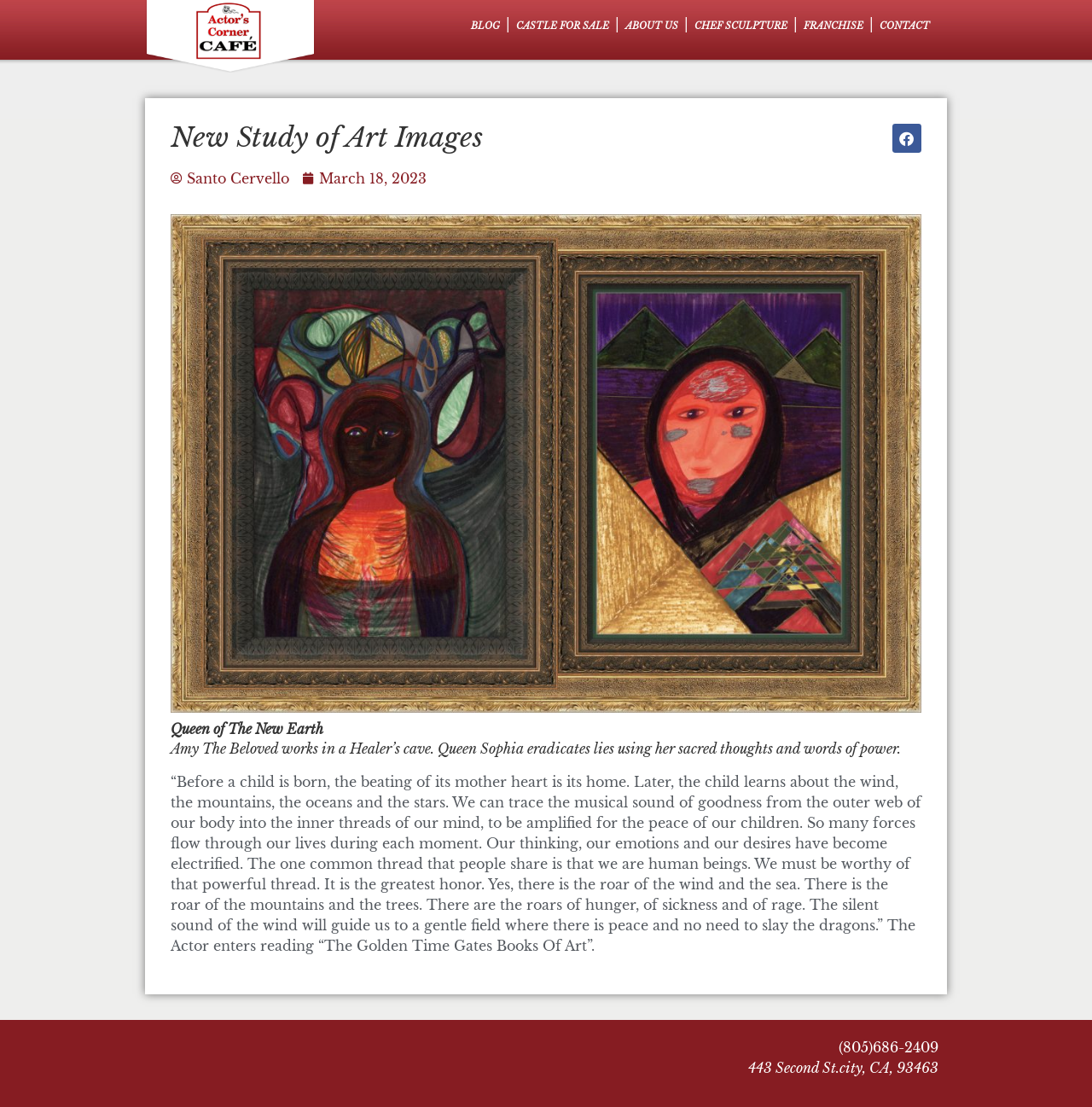What is the address of the cafe?
Provide a short answer using one word or a brief phrase based on the image.

443 Second St, city, CA, 93463